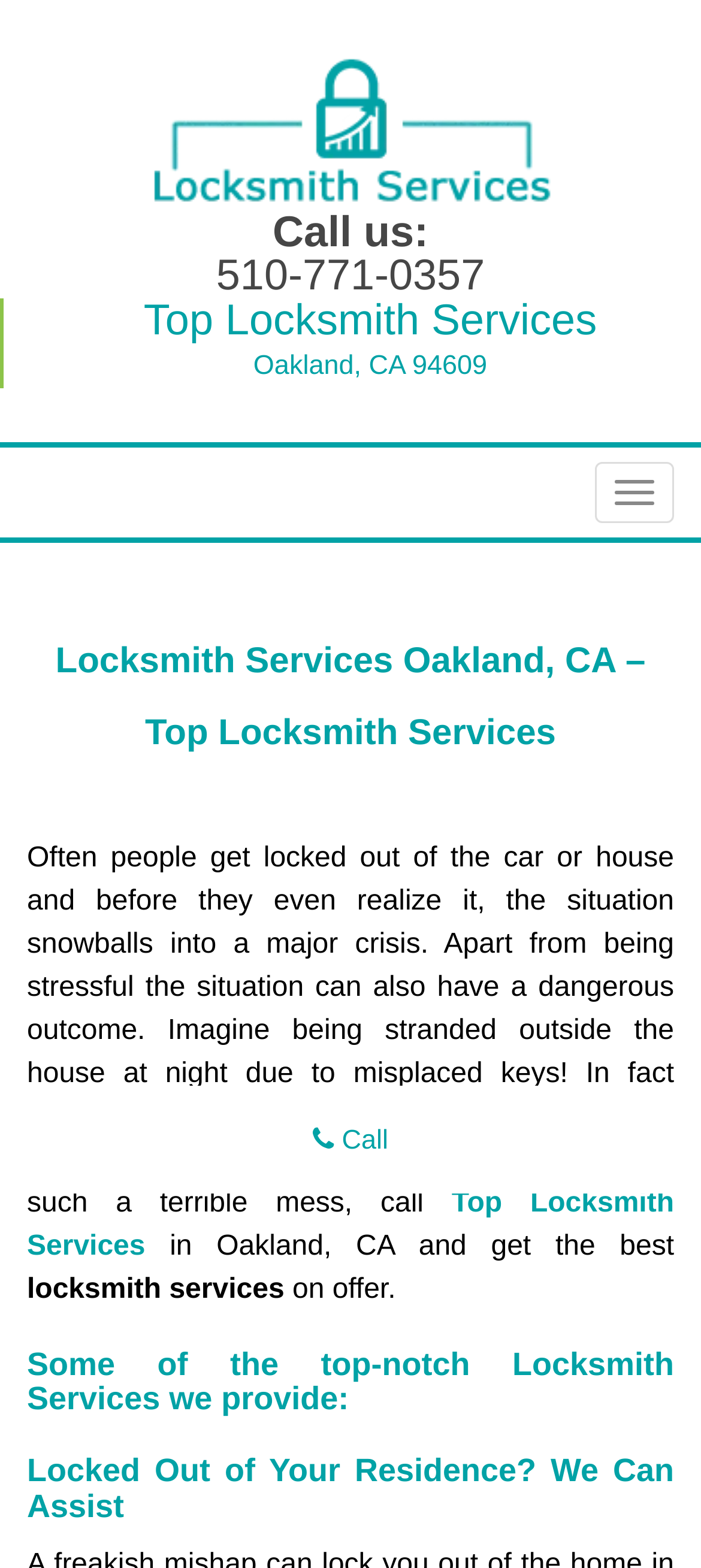With reference to the screenshot, provide a detailed response to the question below:
What is the name of the locksmith service provider?

I found the name by looking at the link element with the text 'Top Locksmith Services' which is located at the top of the page and also appears in the heading element.